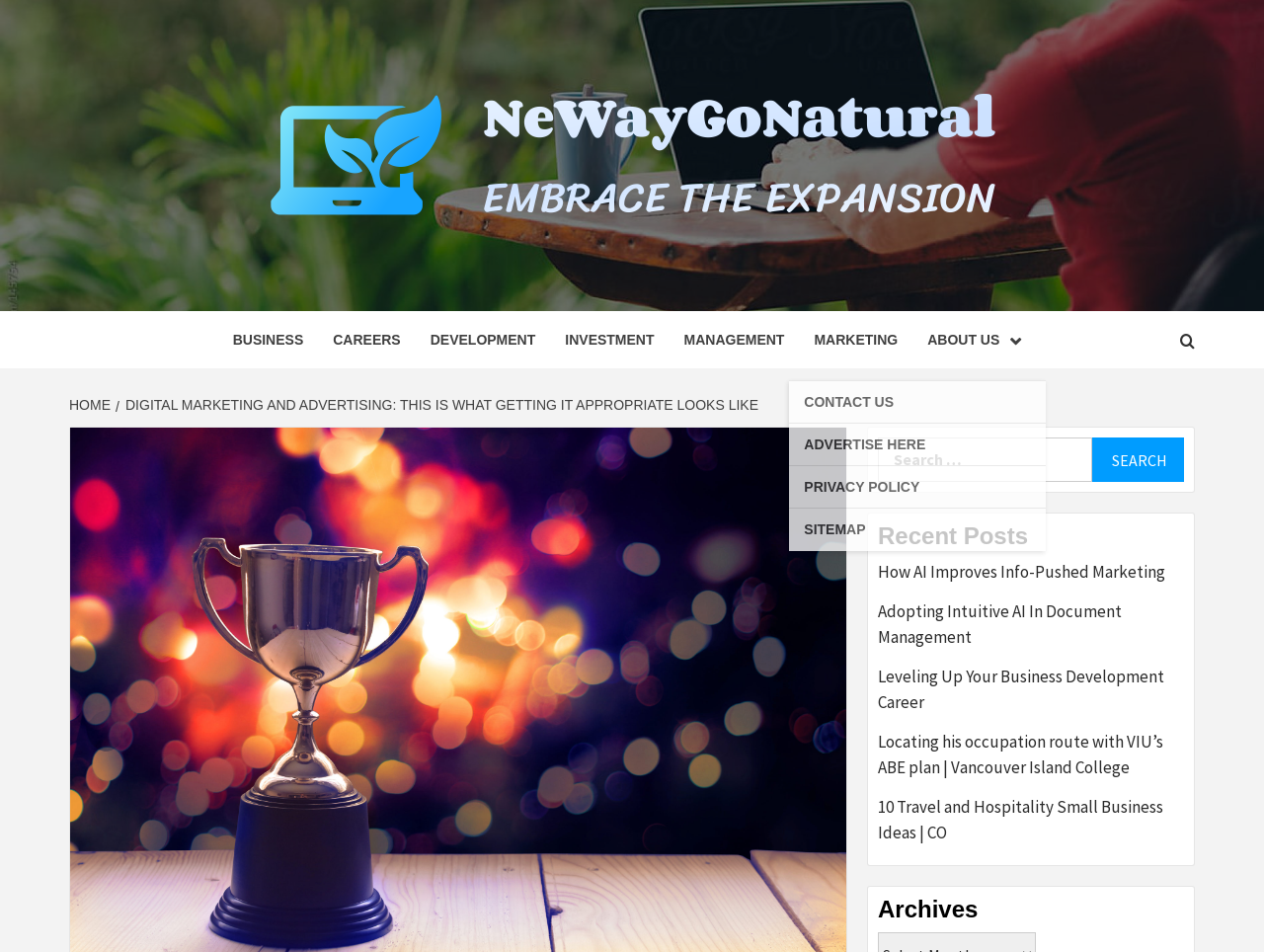What is the name of the company?
Please provide a single word or phrase based on the screenshot.

Neway Go Natural